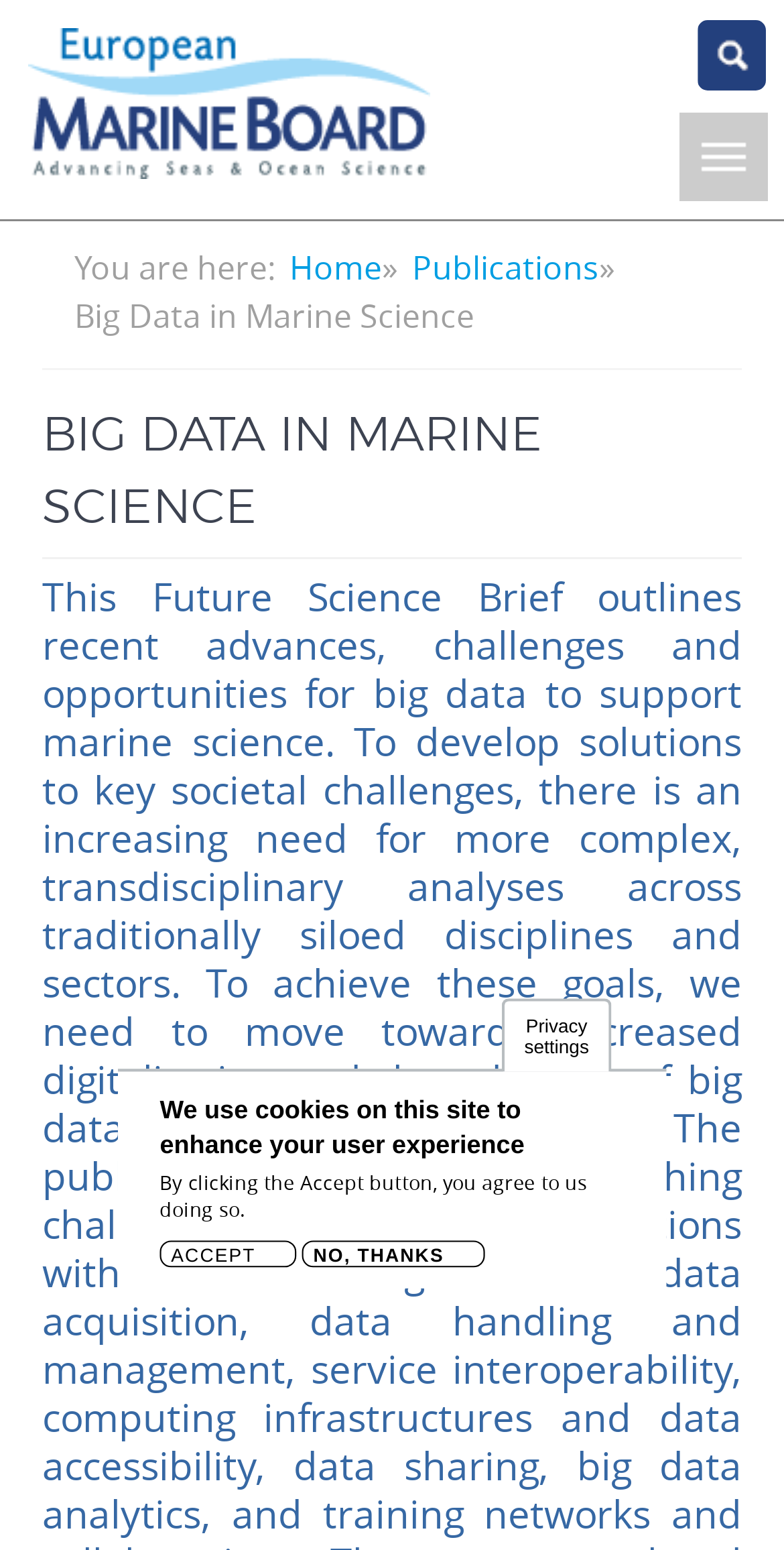Give a detailed account of the webpage.

The webpage is titled "Big Data in Marine Science | European Marine Board". At the top left corner, there is a "Skip to main content" link. Below it, there are three links aligned horizontally, with the first one being empty, the second one being empty as well, and the third one being empty too. 

Underneath these links, a navigation section labeled "Breadcrumb" is located, which contains a "You are here:" text, followed by three links: "Home", "Publications", and a text "Big Data in Marine Science". 

Below the navigation section, a prominent heading "BIG DATA IN MARINE SCIENCE" is displayed. 

In the middle of the page, a modal dialog box is present, which is not currently active. This dialog box contains a "Privacy settings" button, a paragraph of text explaining the use of cookies on the site, and two buttons: "ACCEPT" and "NO, THANKS". The paragraph of text is headed by a heading "We use cookies on this site to enhance your user experience".